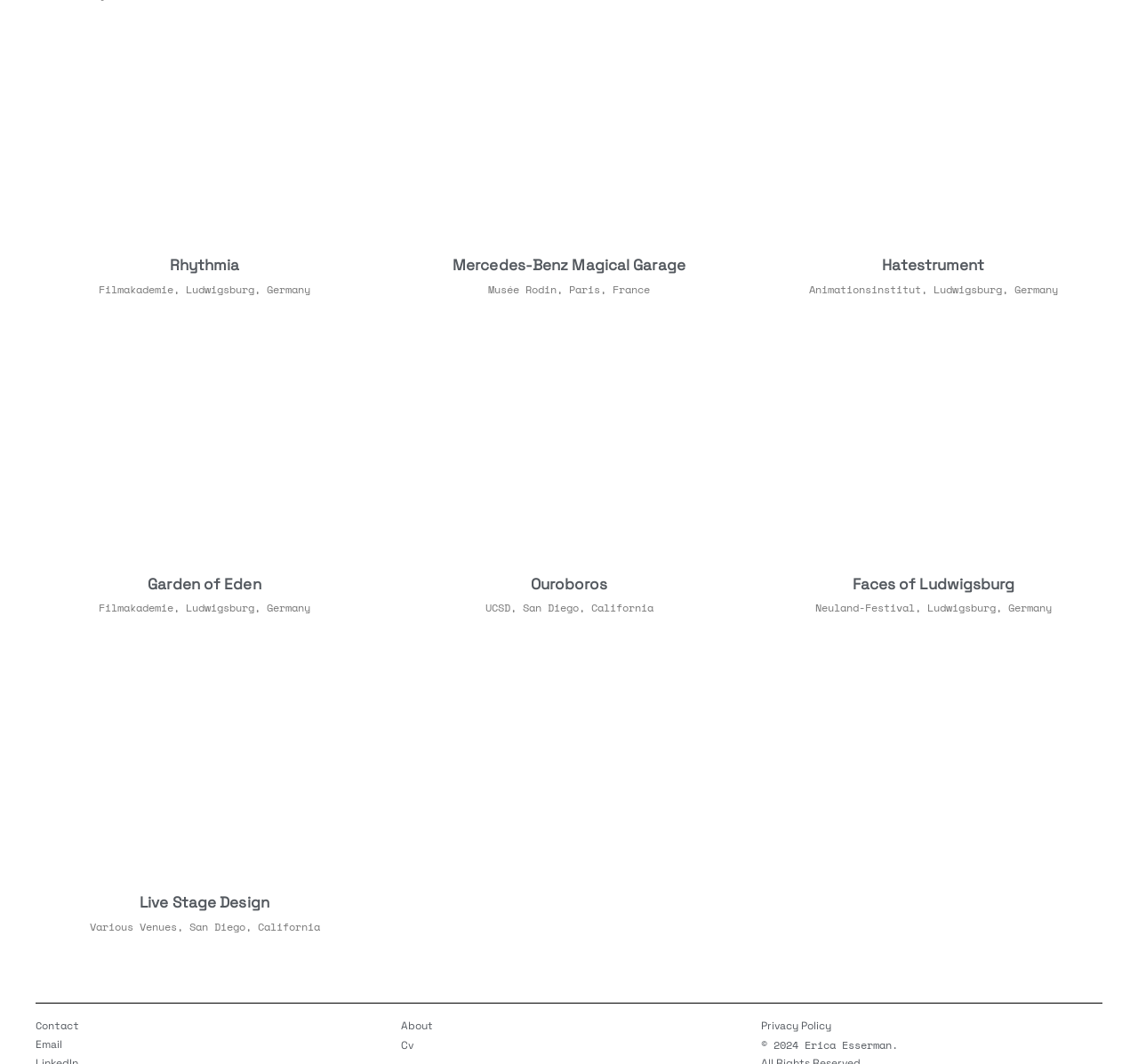What is the copyright year mentioned on the webpage?
Using the details from the image, give an elaborate explanation to answer the question.

The static text element at the bottom of the webpage mentions '© 2024 Erica Esserman', indicating that the copyright year is 2024.